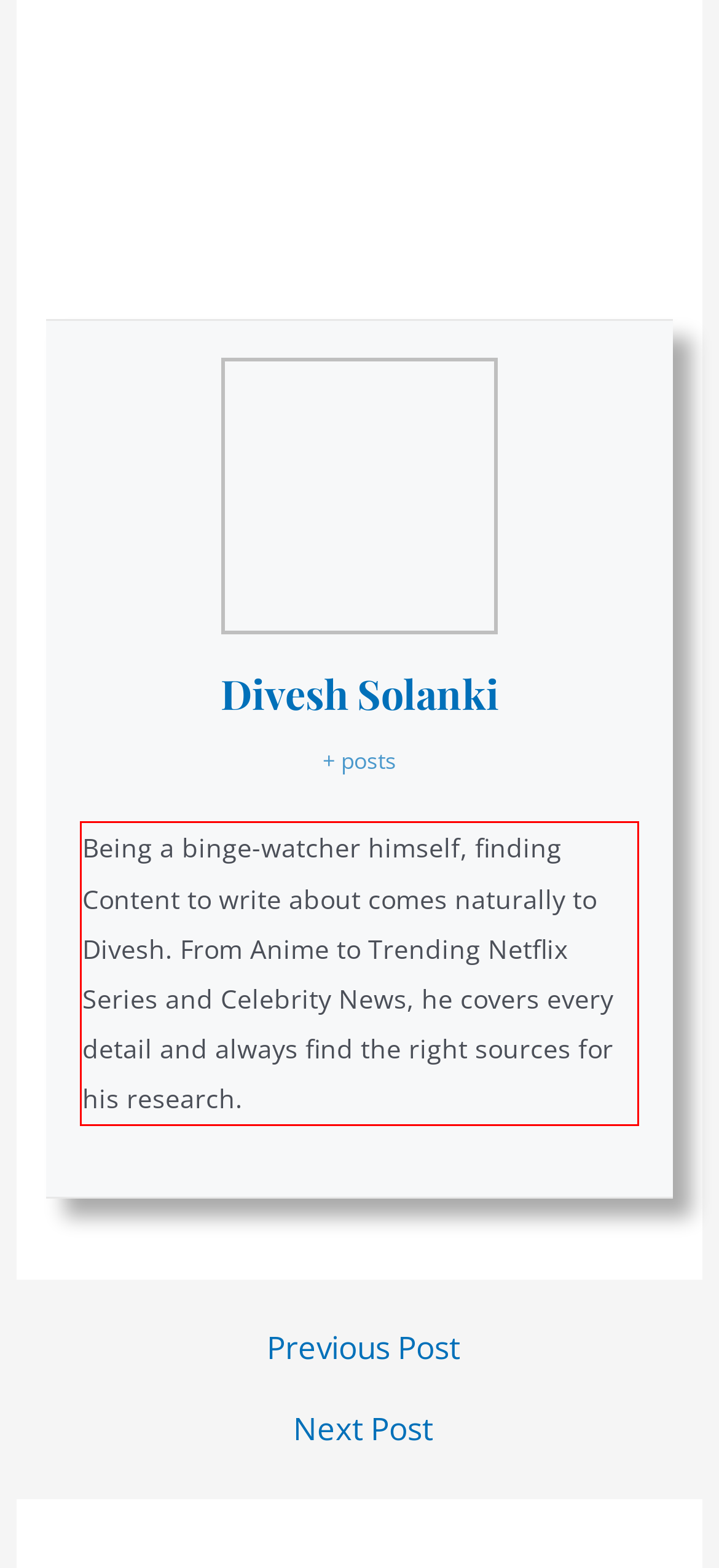Identify the red bounding box in the webpage screenshot and perform OCR to generate the text content enclosed.

Being a binge-watcher himself, finding Content to write about comes naturally to Divesh. From Anime to Trending Netflix Series and Celebrity News, he covers every detail and always find the right sources for his research.